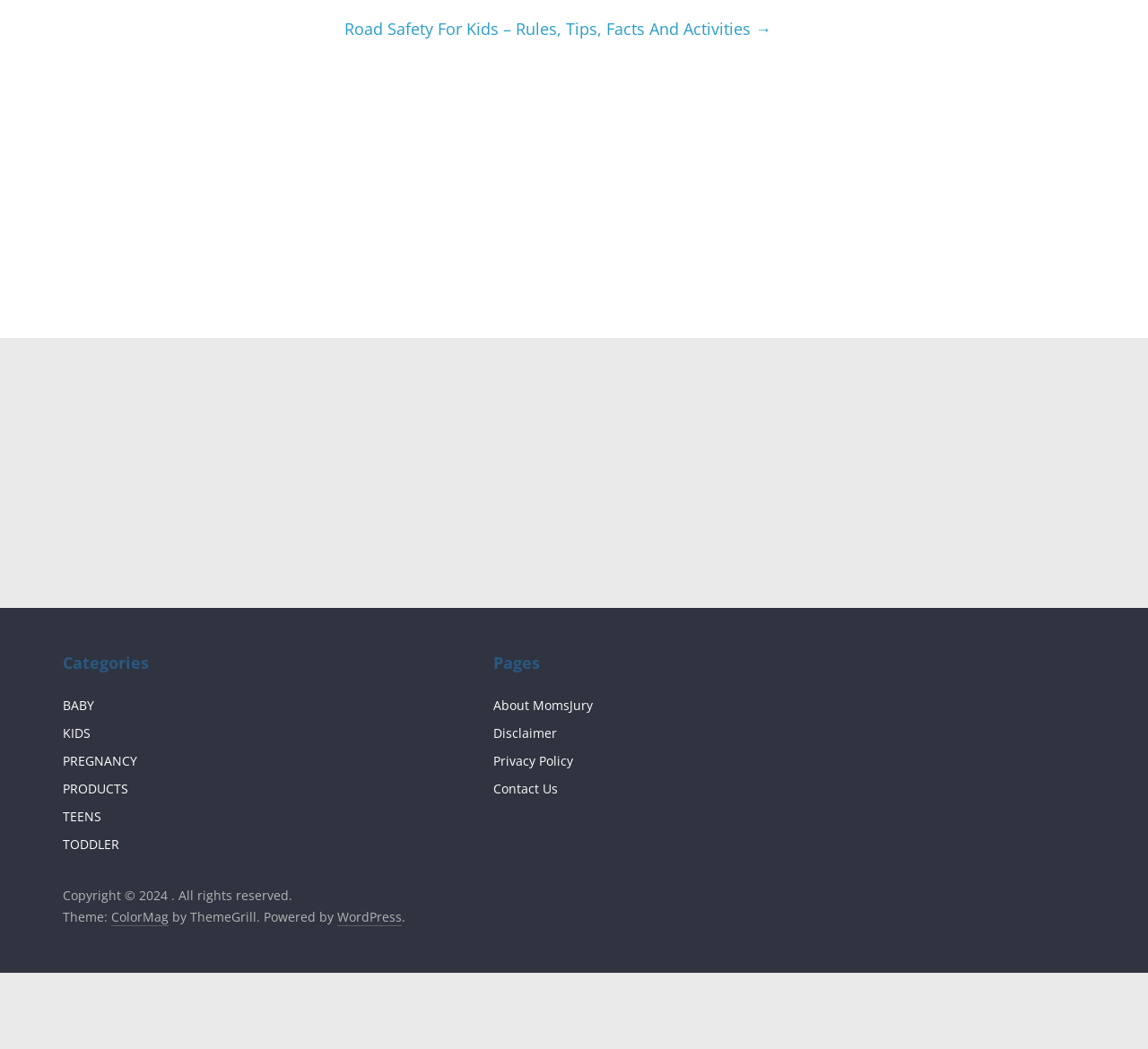Please identify the bounding box coordinates of the clickable element to fulfill the following instruction: "Read About MomsJury page". The coordinates should be four float numbers between 0 and 1, i.e., [left, top, right, bottom].

[0.43, 0.664, 0.516, 0.681]